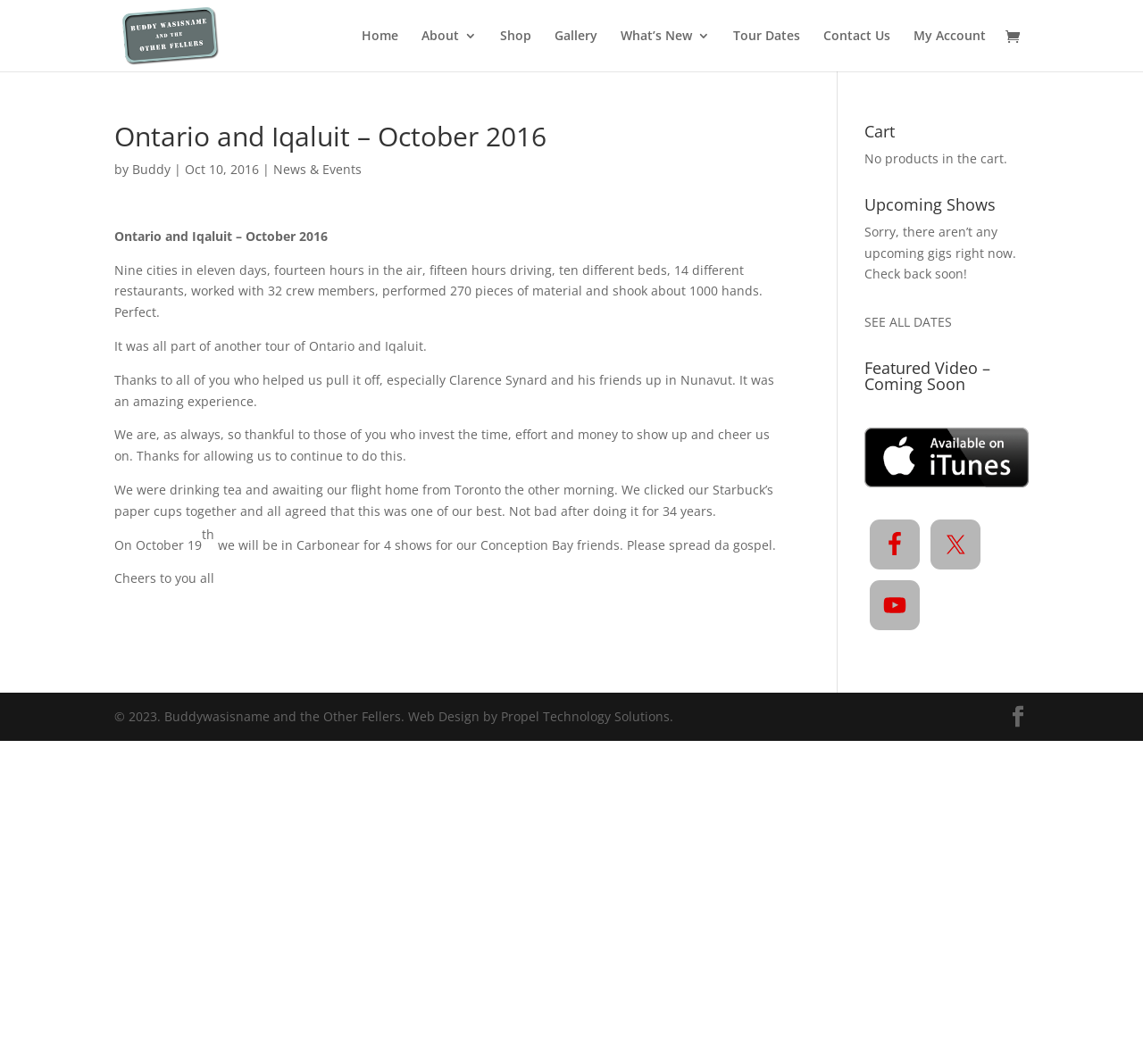Can you find the bounding box coordinates of the area I should click to execute the following instruction: "Explore Deep Learning"?

None